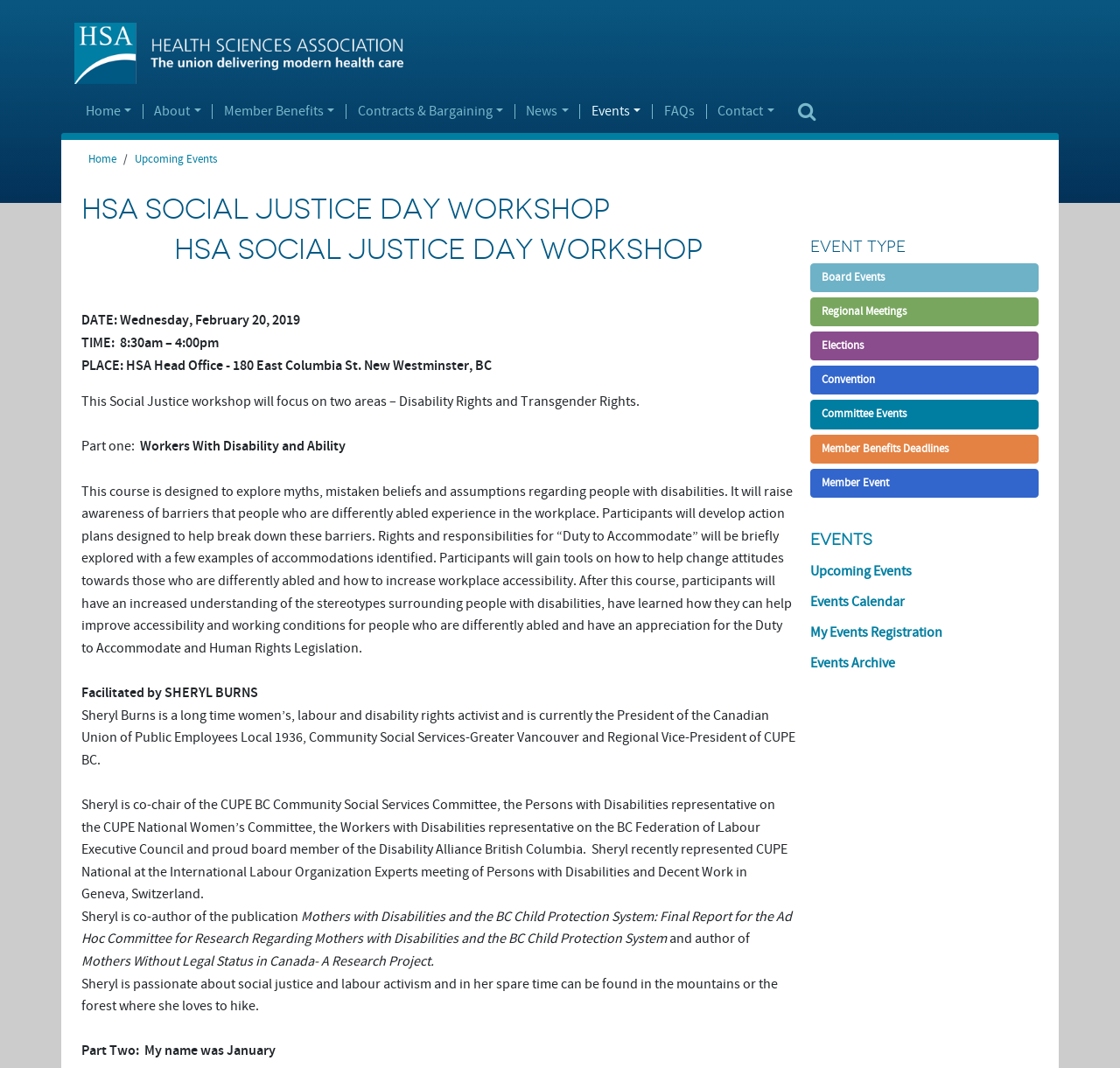Who is facilitating Part One of the workshop?
From the screenshot, provide a brief answer in one word or phrase.

Sheryl Burns